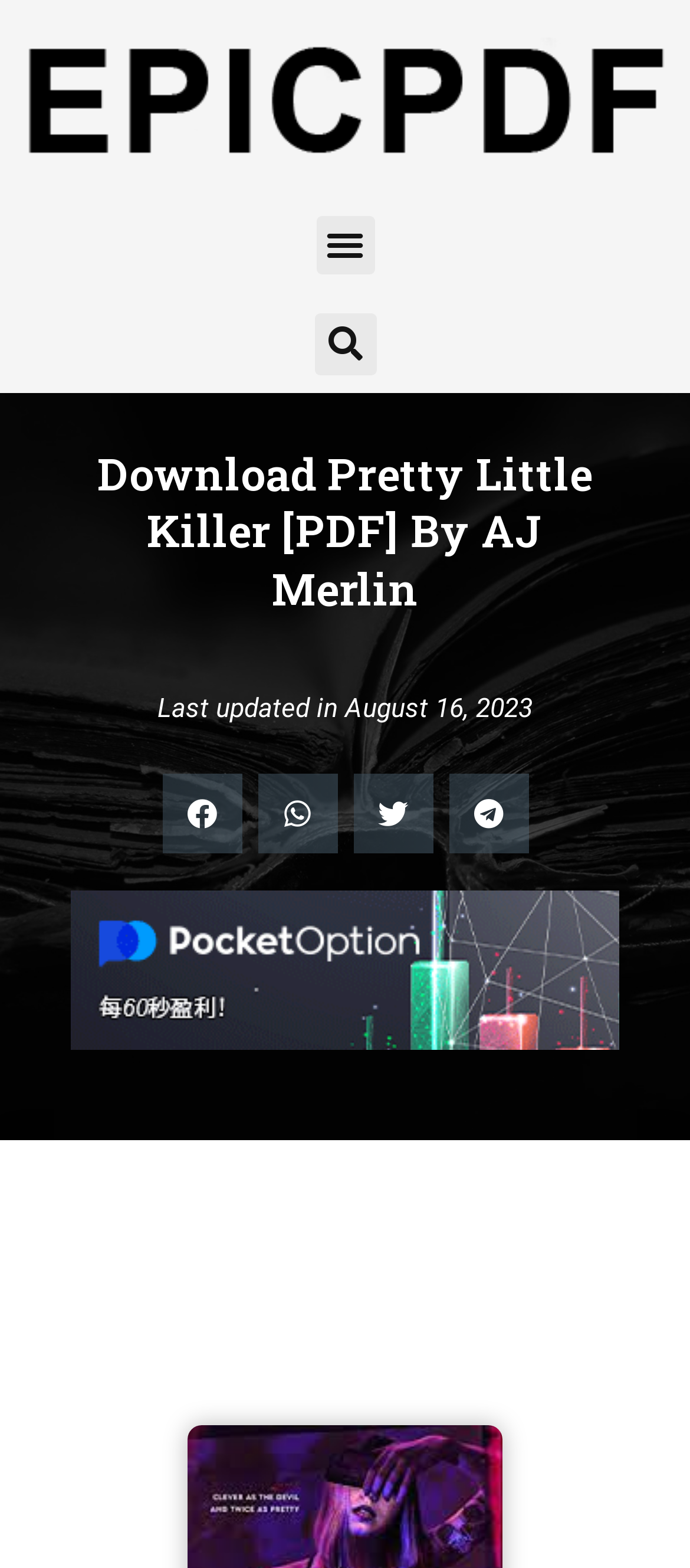Please reply to the following question using a single word or phrase: 
When was the book last updated?

August 16, 2023